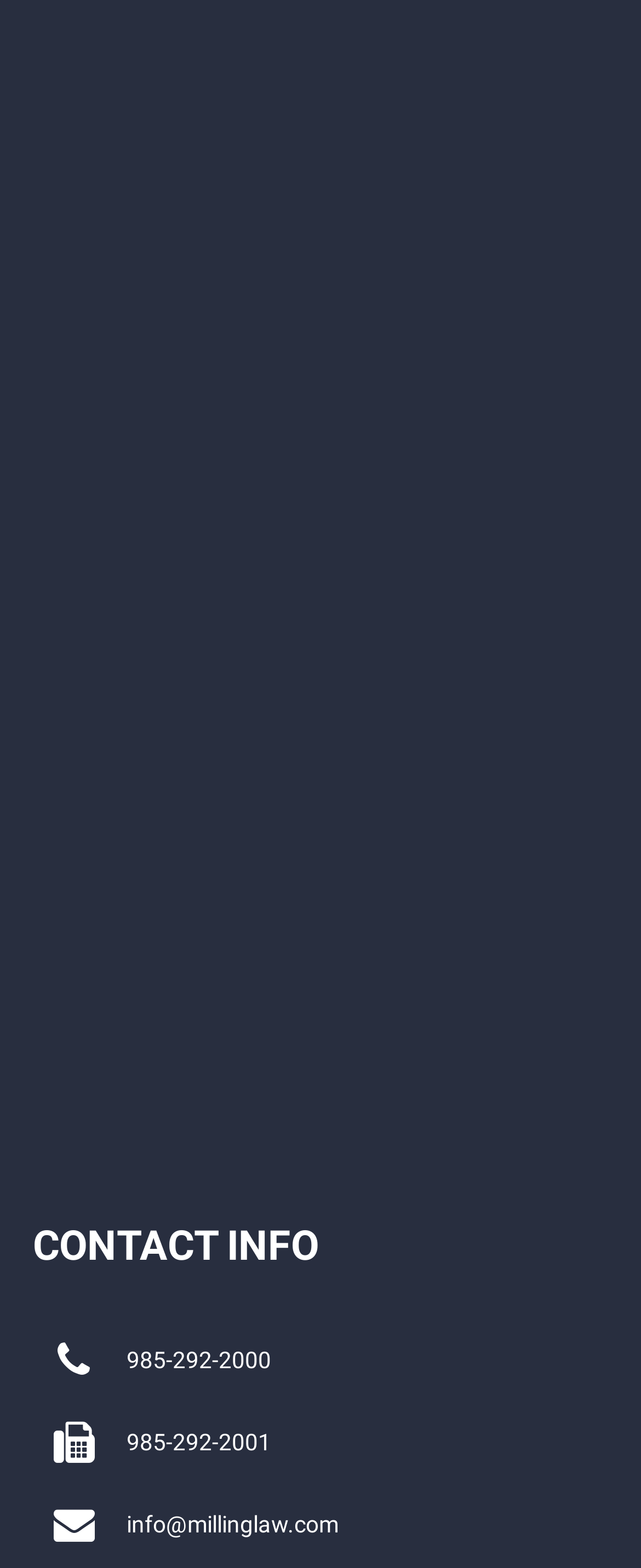Refer to the screenshot and answer the following question in detail:
What is the name of the law firm?

The name of the law firm is mentioned in the StaticText element with ID 399, which is 'Milling Benson Woodward L.L.P. is proud to have served Louisiana clients for more than 120 years.'